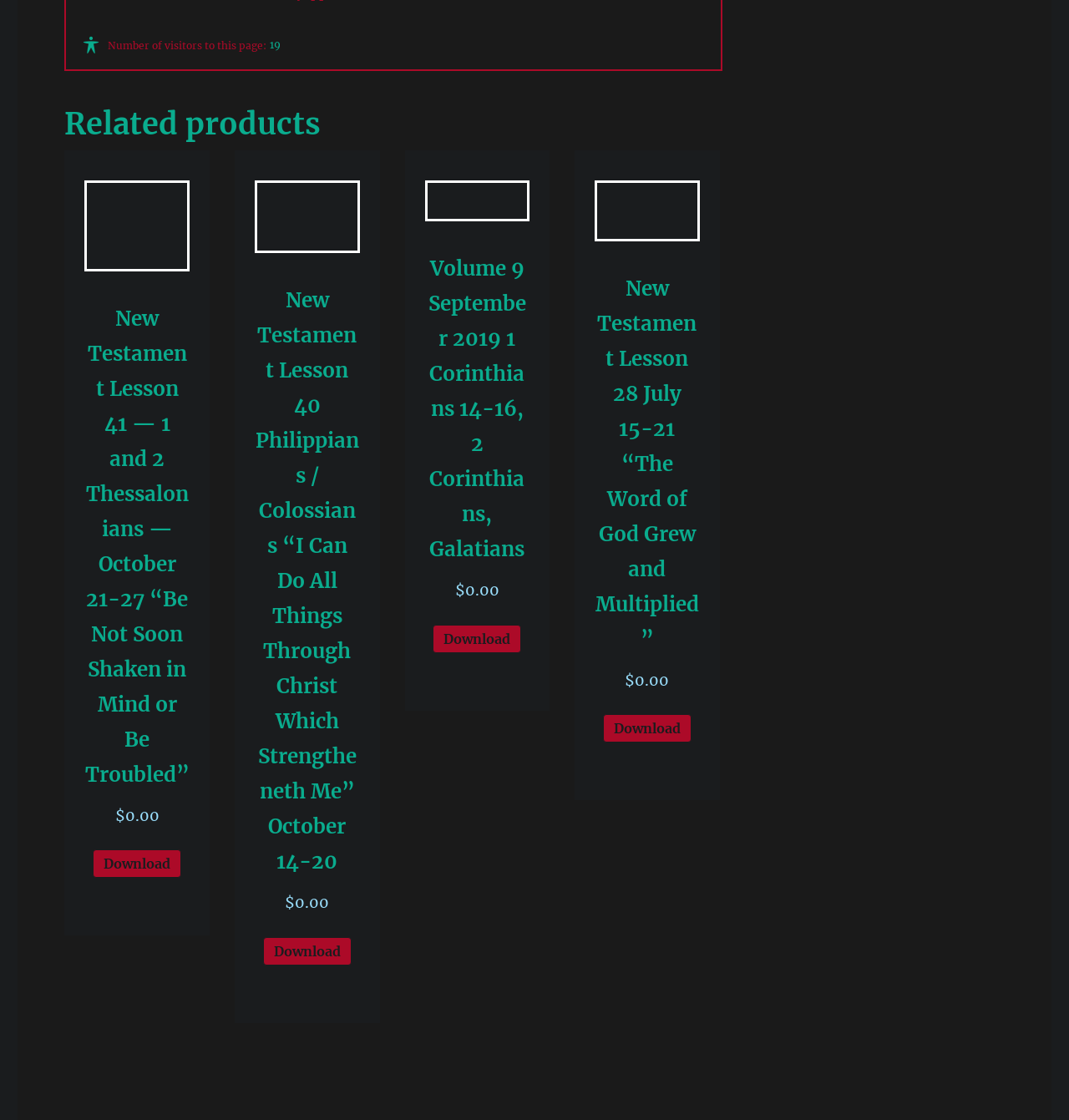Please determine the bounding box coordinates of the clickable area required to carry out the following instruction: "Download New Testament Lesson 41". The coordinates must be four float numbers between 0 and 1, represented as [left, top, right, bottom].

[0.087, 0.758, 0.17, 0.784]